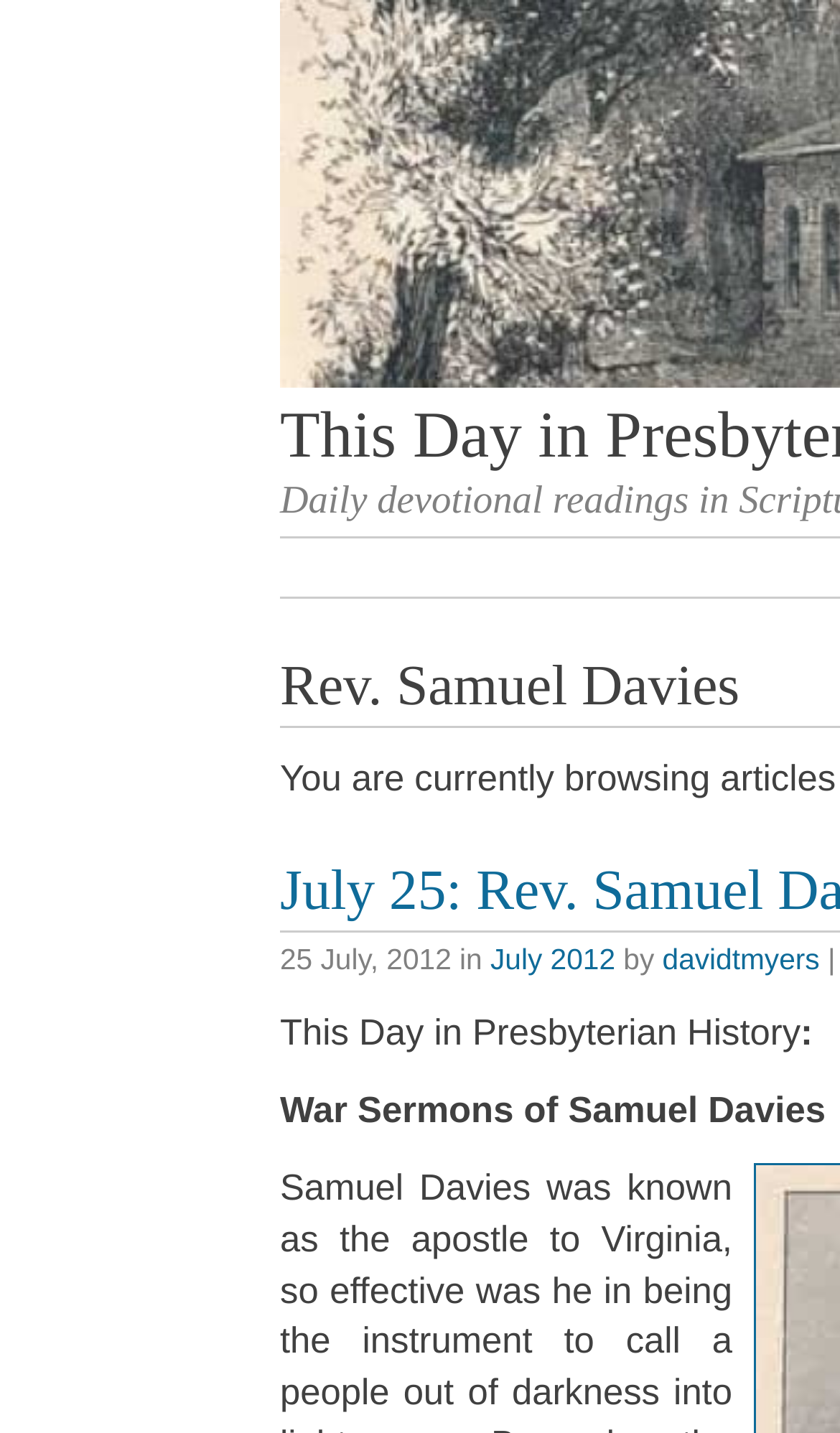Can you find and generate the webpage's heading?

This Day in Presbyterian History